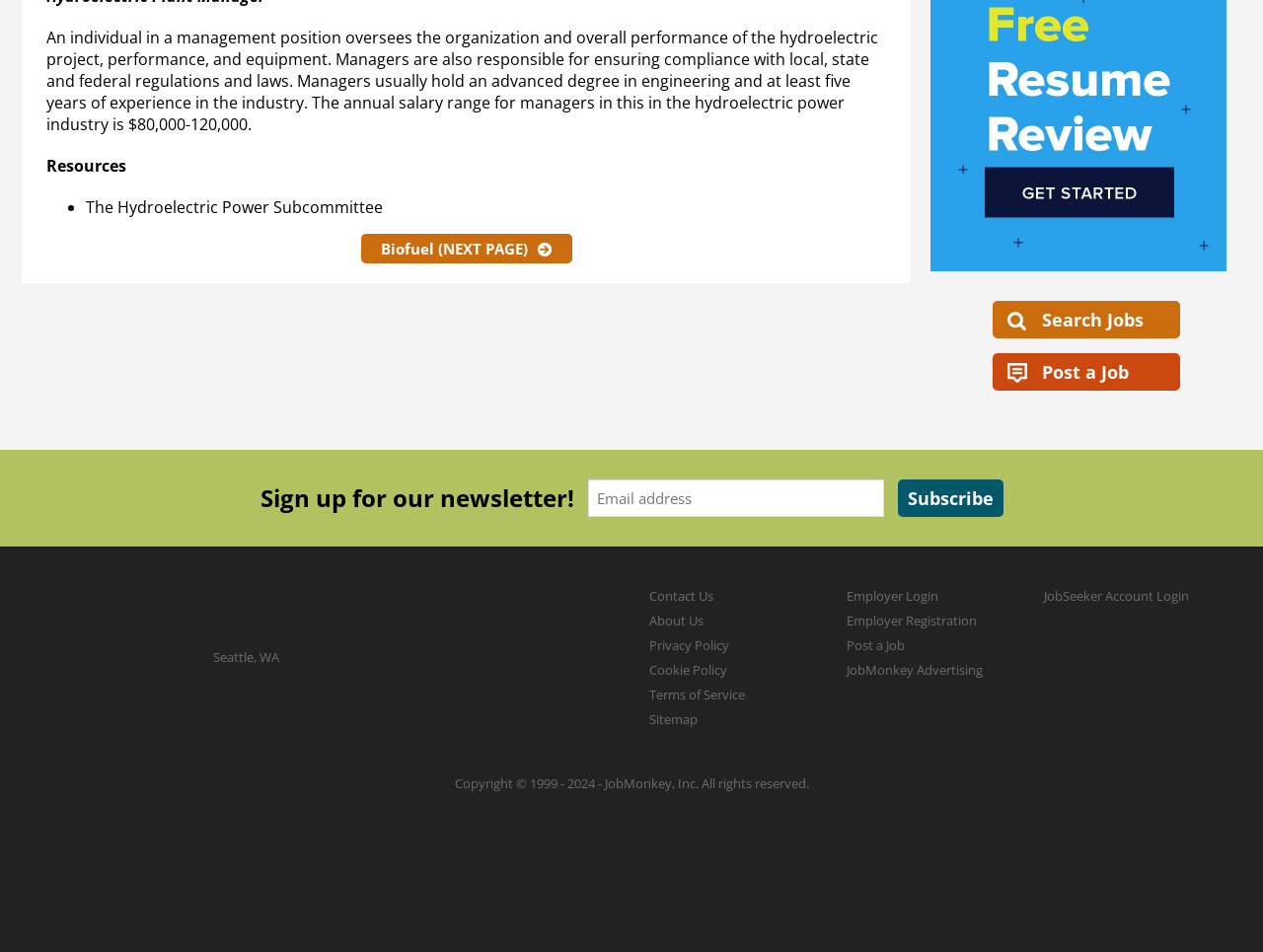Respond to the following question with a brief word or phrase:
What is the purpose of the textbox with the label 'Email address'?

Subscribe to newsletter